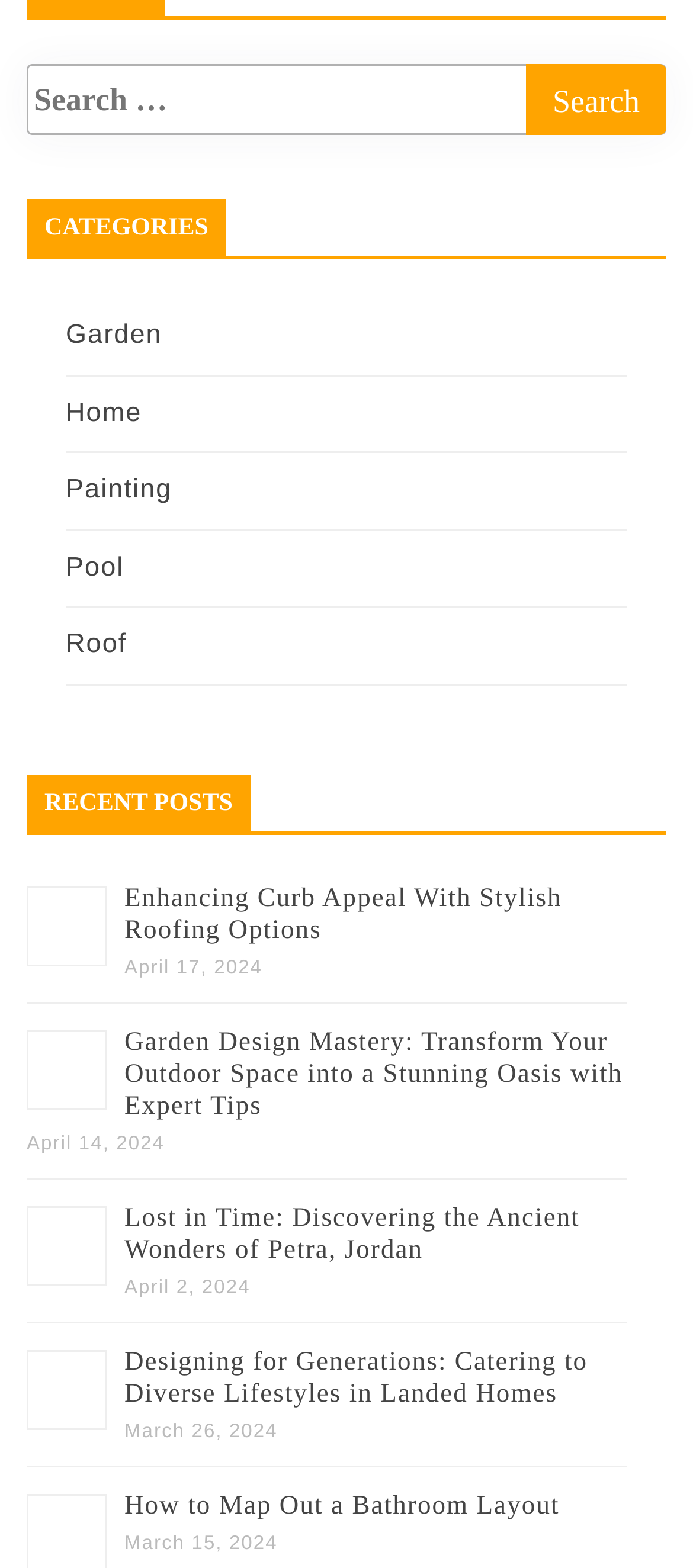Answer the question below using just one word or a short phrase: 
How many recent posts are listed?

5